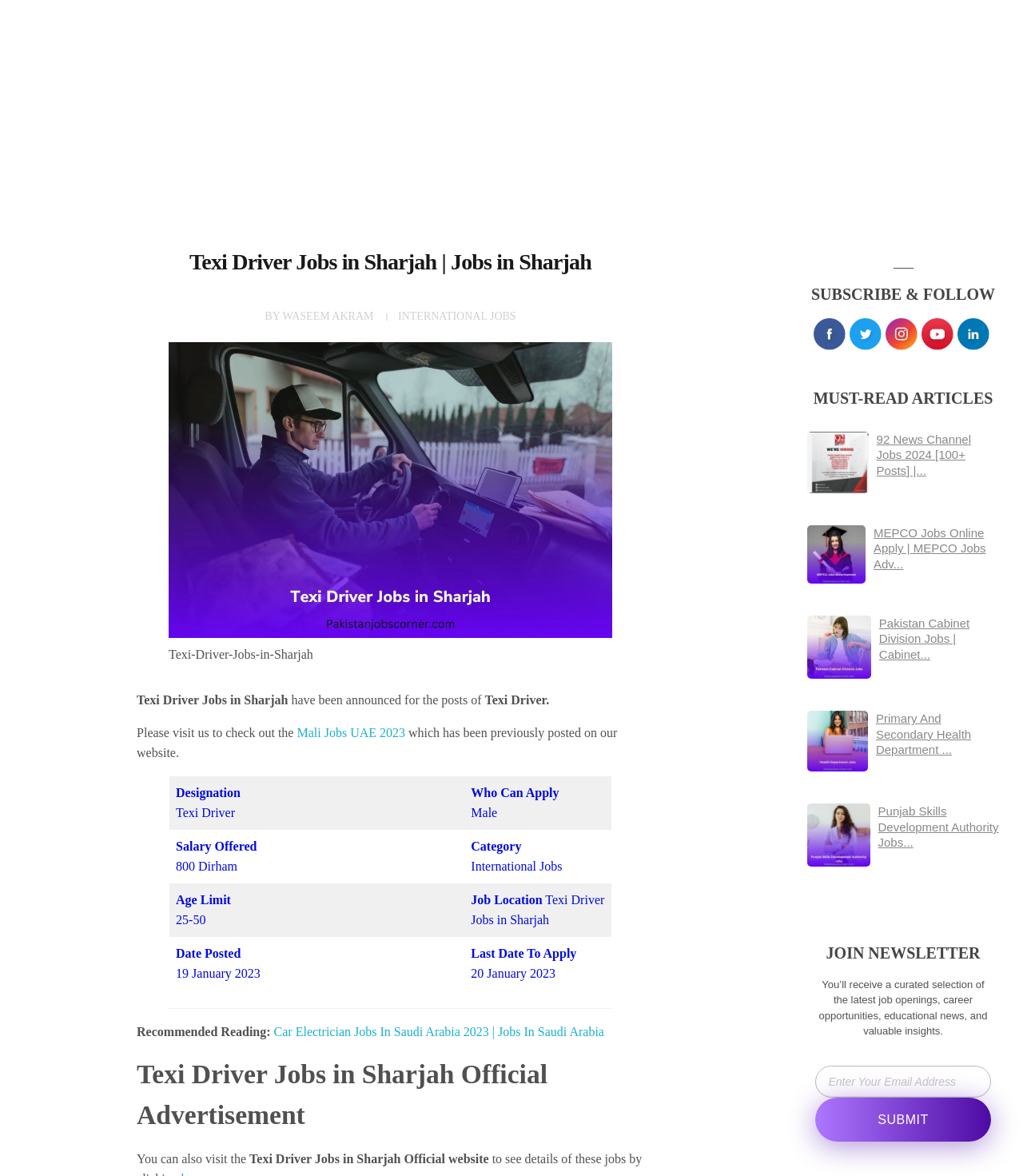Locate the bounding box coordinates of the clickable region to complete the following instruction: "Read the article about 92 News Channel Jobs 2024."

[0.789, 0.367, 0.977, 0.419]